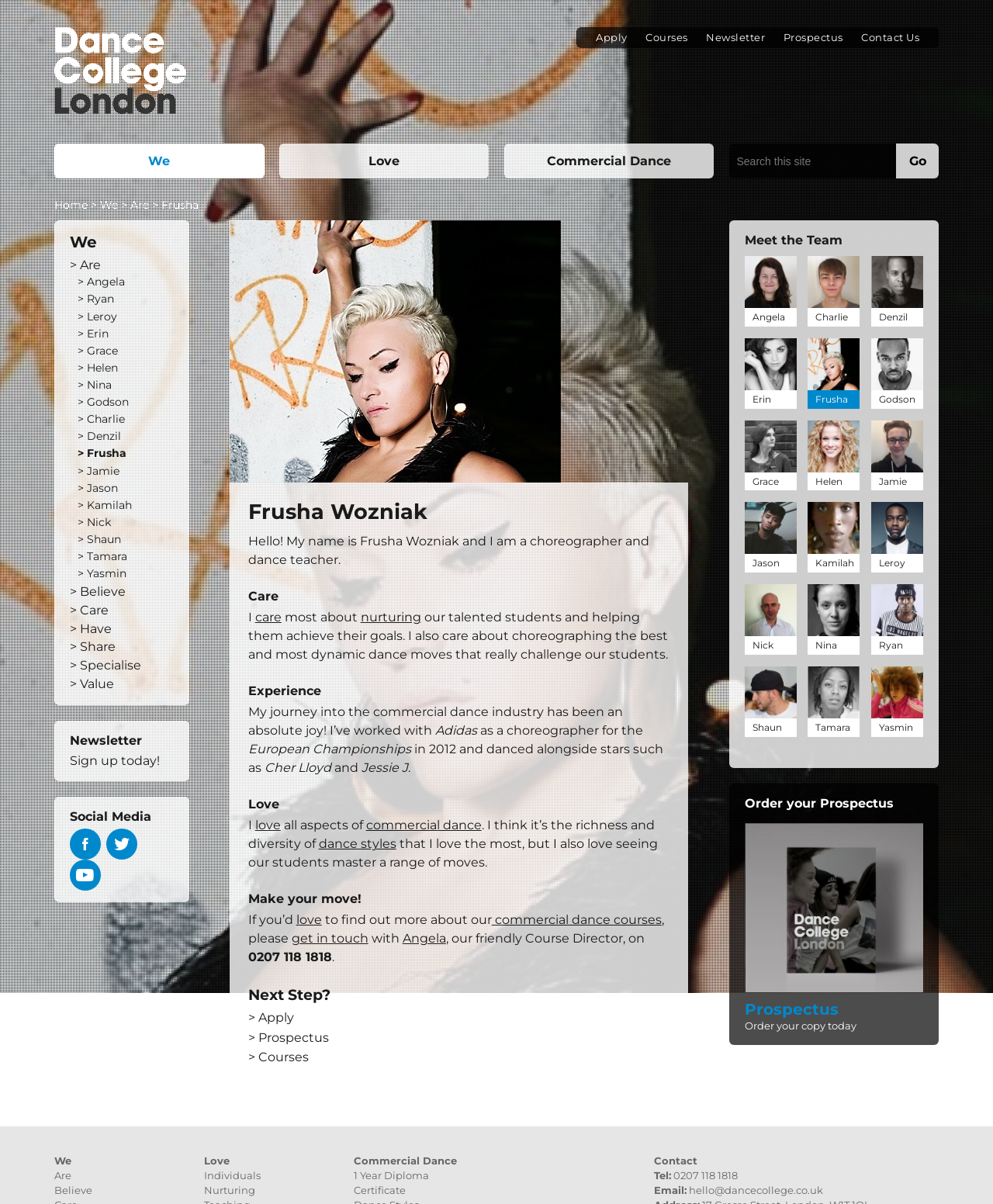Can you show the bounding box coordinates of the region to click on to complete the task described in the instruction: "Click on 'Get Free WhatsApp Group Links Instantly – Join Now!' link"?

None